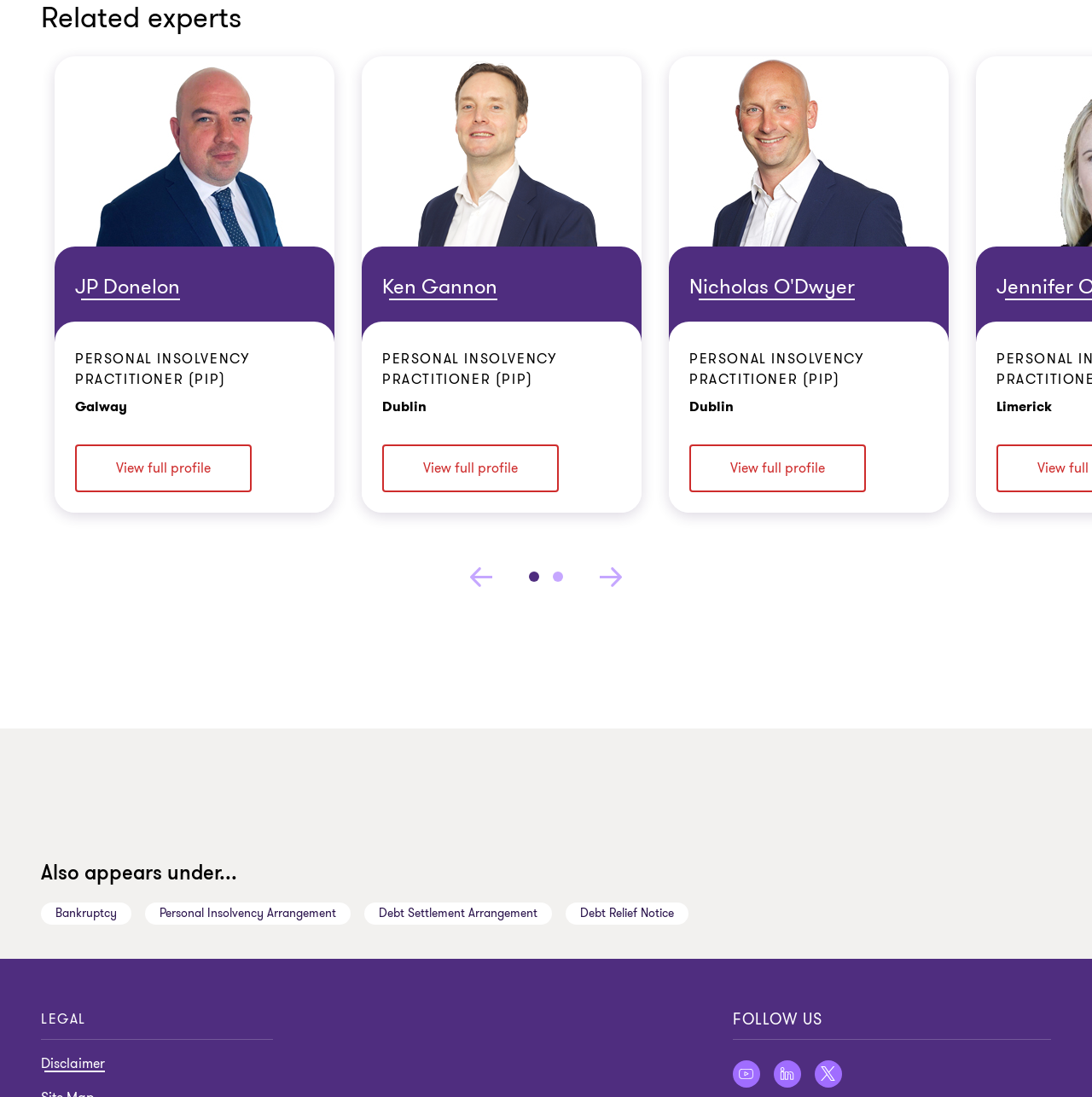Identify the bounding box coordinates of the section to be clicked to complete the task described by the following instruction: "Download Nicholas O'Dwyer's contact via Vcard". The coordinates should be four float numbers between 0 and 1, formatted as [left, top, right, bottom].

[0.706, 0.393, 0.731, 0.418]